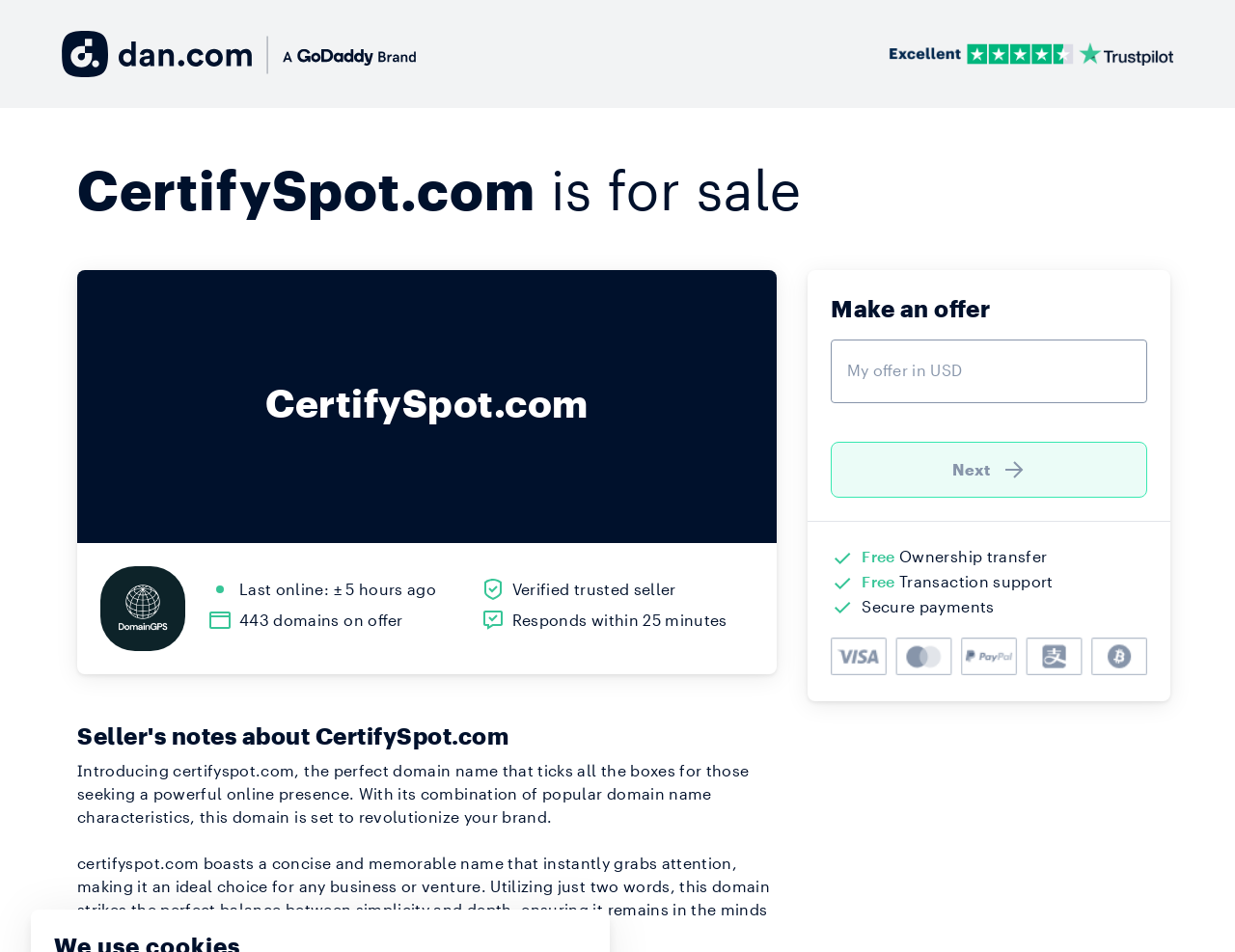Please identify the primary heading on the webpage and return its text.

CertifySpot.com is for sale